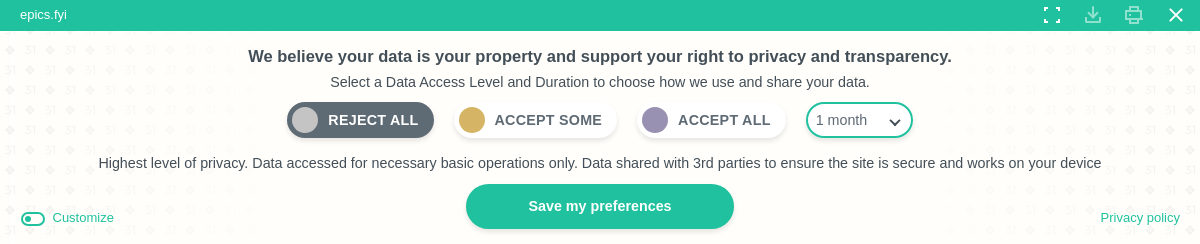Please provide a detailed answer to the question below by examining the image:
What is the highest level of privacy for?

According to the brief explanation below the data access level options, the highest level of privacy allows access to essential data, with sharing limited to necessary operations for security.